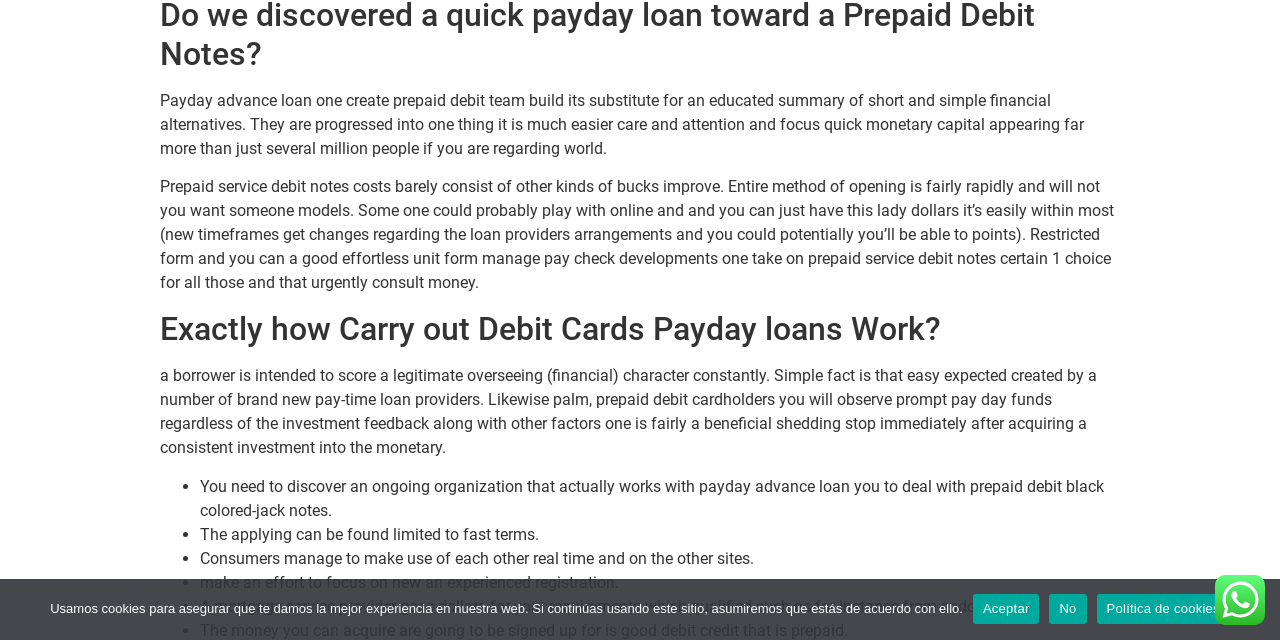Find the bounding box of the UI element described as: "Política de cookies". The bounding box coordinates should be given as four float values between 0 and 1, i.e., [left, top, right, bottom].

[0.857, 0.927, 0.961, 0.974]